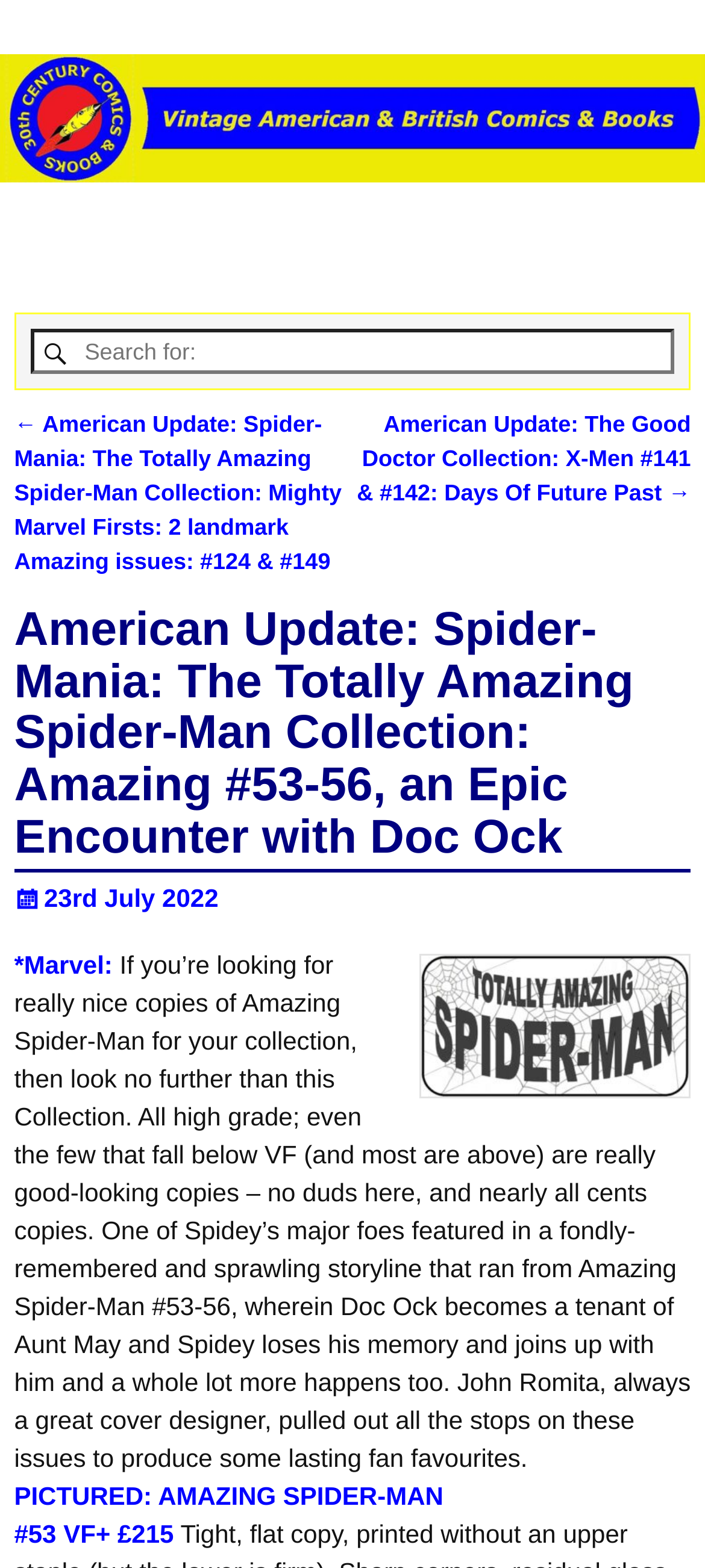Using the details in the image, give a detailed response to the question below:
What is the date of the post?

The question is asking about the date of the post. By reading the text content of the webpage, we can find the answer in the section that contains the date and time information. The text mentions '23rd July 2022', which indicates that the date of the post is 23rd July 2022.